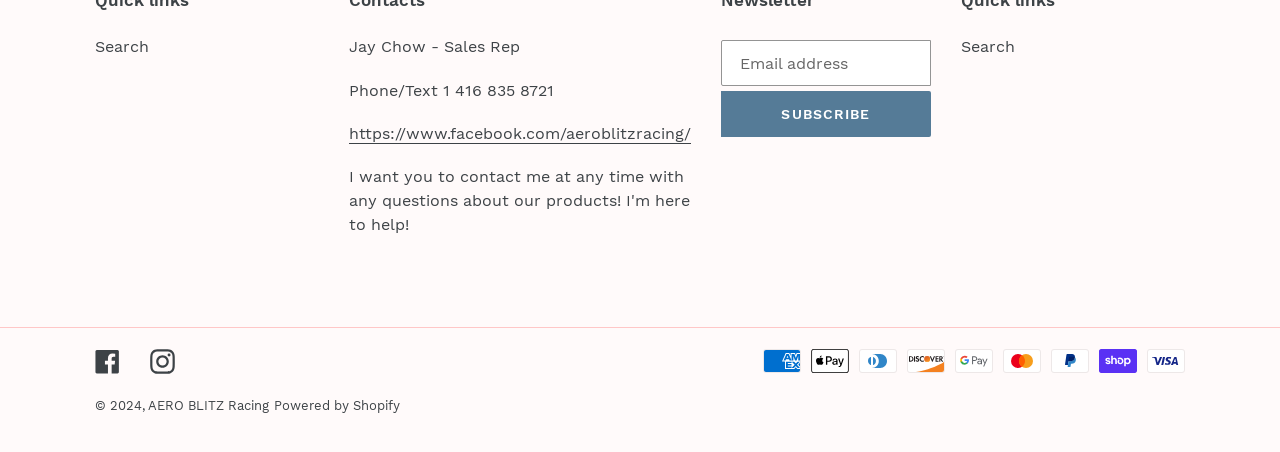Provide the bounding box coordinates for the UI element that is described as: "AERO BLITZ Racing".

[0.116, 0.882, 0.21, 0.915]